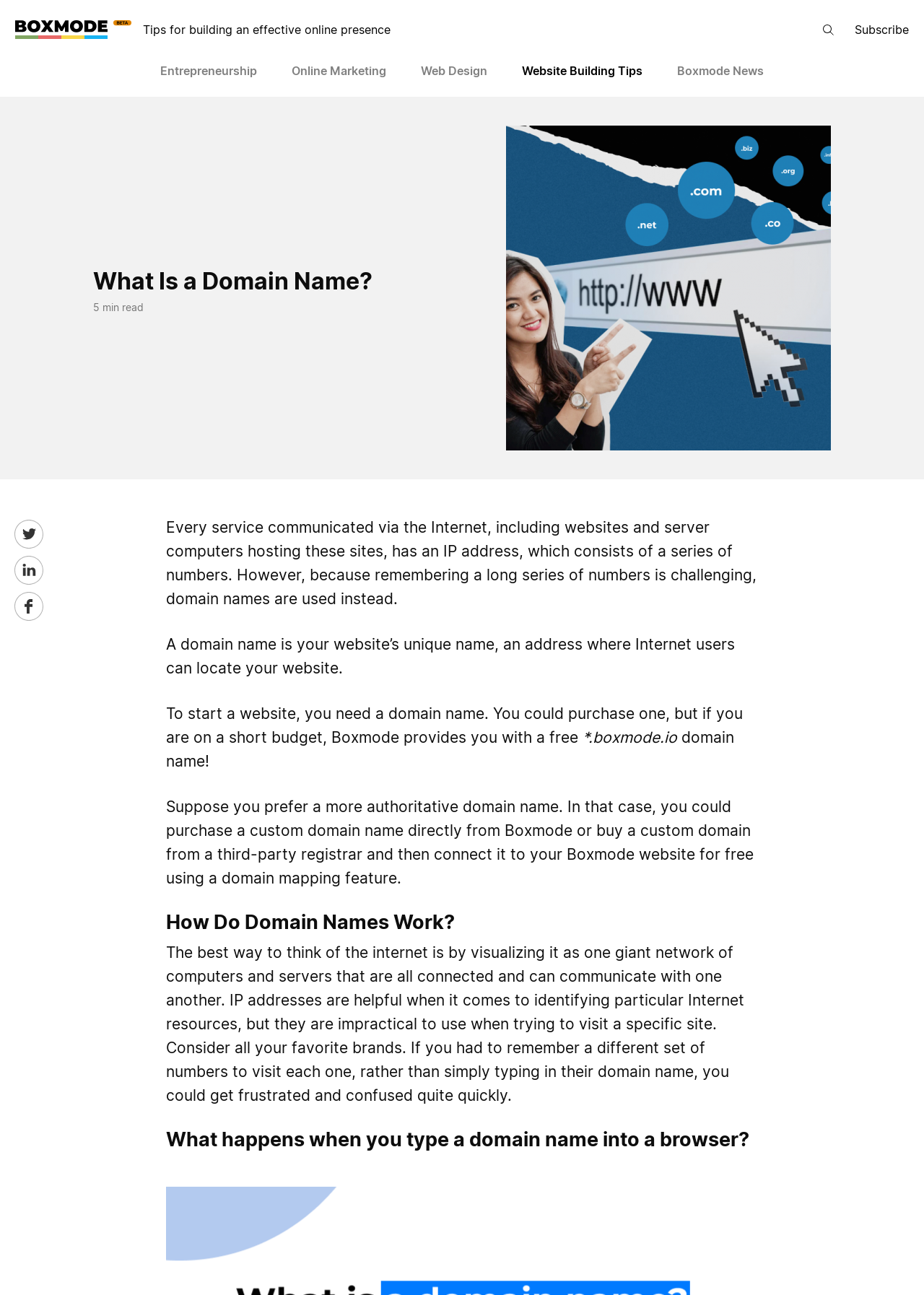What is the purpose of a domain name?
Can you give a detailed and elaborate answer to the question?

According to the webpage, the purpose of a domain name is to make it easy to access a website, instead of using an IP address, which is a series of numbers. This makes it easier for users to remember and access a website.